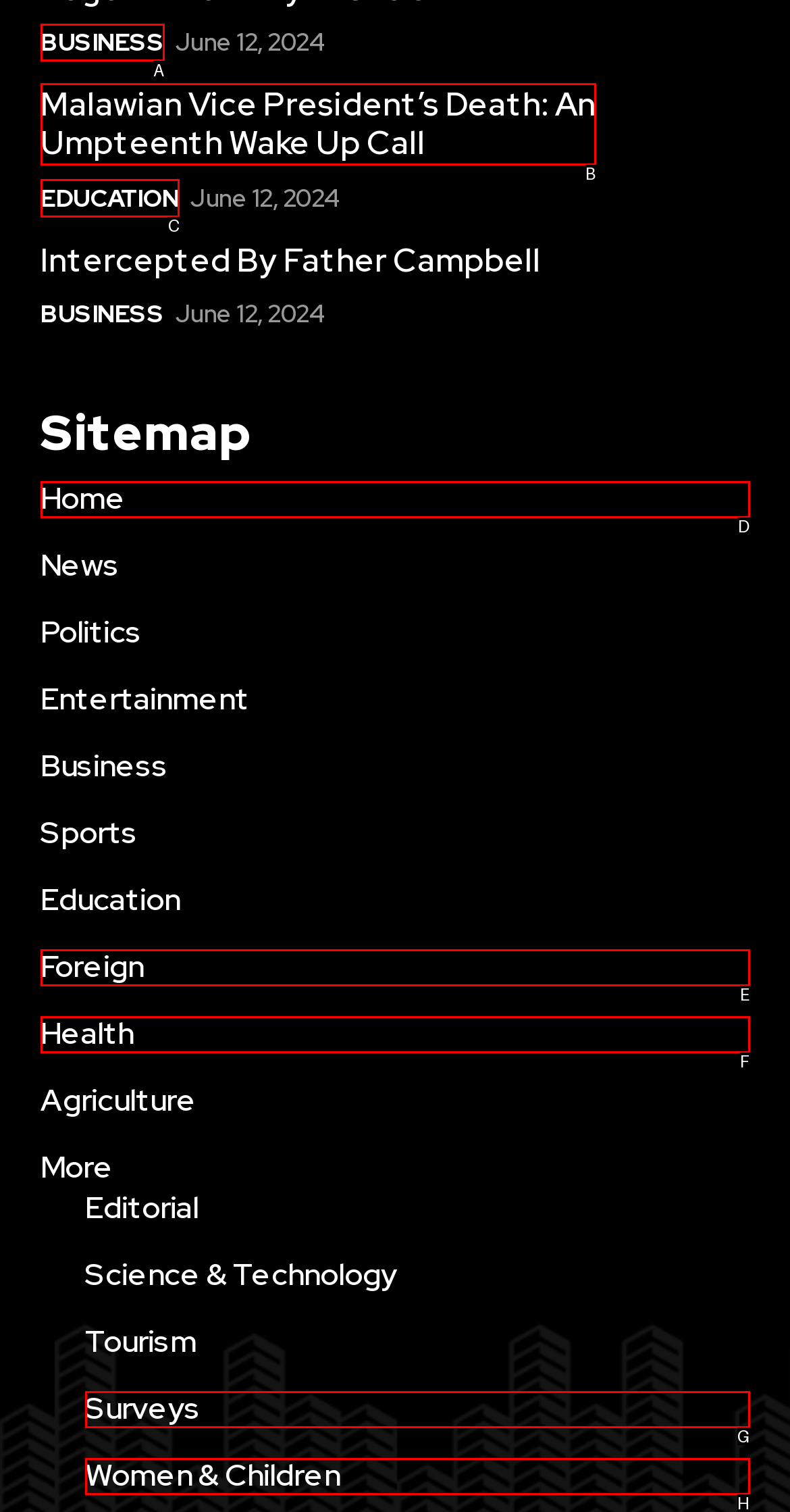From the given choices, determine which HTML element matches the description: Women & Children. Reply with the appropriate letter.

H